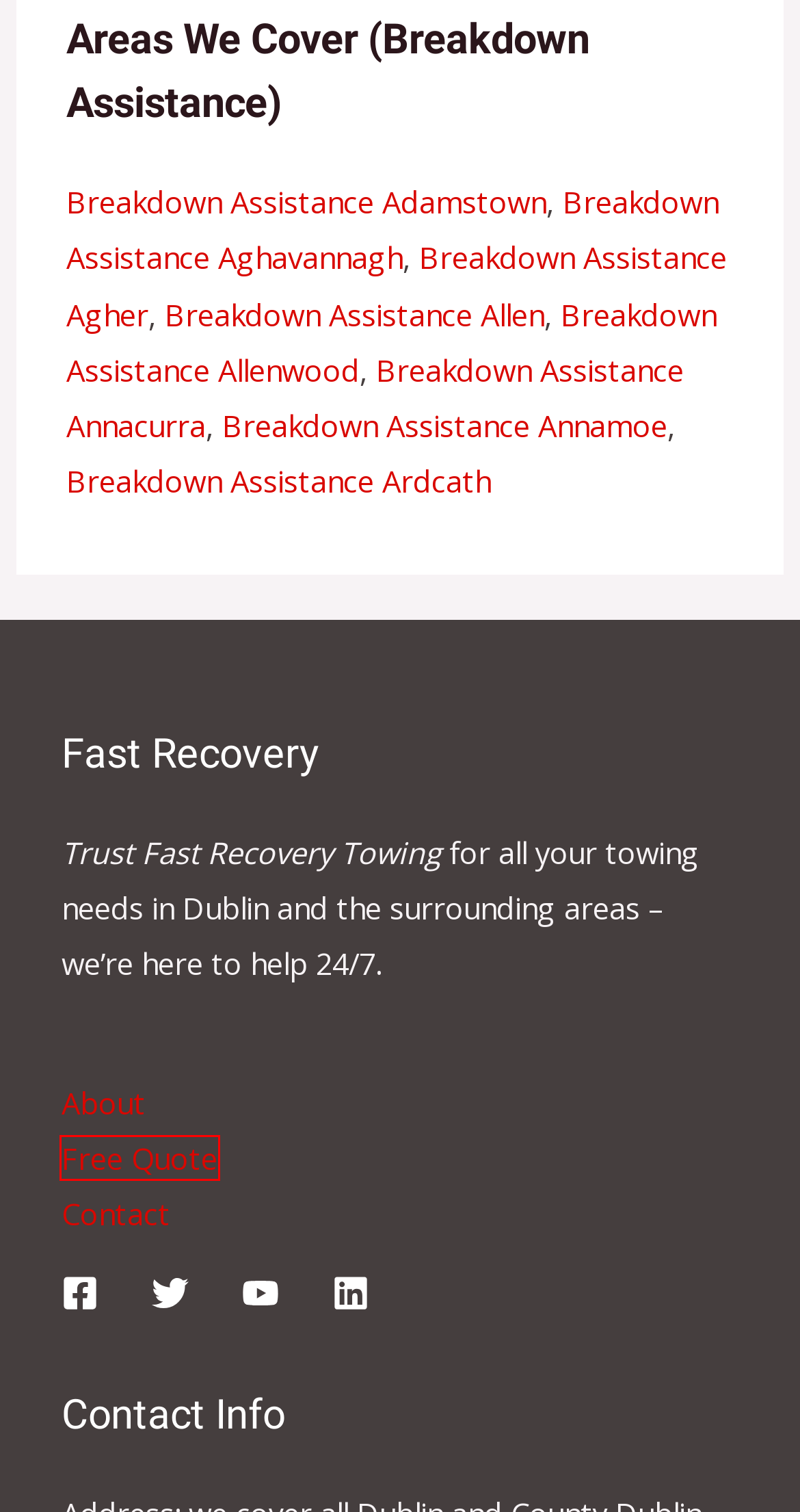You have received a screenshot of a webpage with a red bounding box indicating a UI element. Please determine the most fitting webpage description that matches the new webpage after clicking on the indicated element. The choices are:
A. Breakdown Assistance in Annamoe - 24/7 Emergency Service
B. Breakdown Assistance in Adamstown - 24/7 Emergency Service
C. Breakdown Assistance in Ardcath - 24/7 Emergency Service
D. About Fast Recovery Towing - Reliable Towing Services in Dublin
E. Breakdown Assistance in Allen - 24/7 Emergency Service
F. Get a Free Quote for Towing Services - Fast Recovery Towing
G. Breakdown Assistance in Agher - 24/7 Emergency Service
H. Contact Fast Recovery Towing - Get in Touch 24/7

F